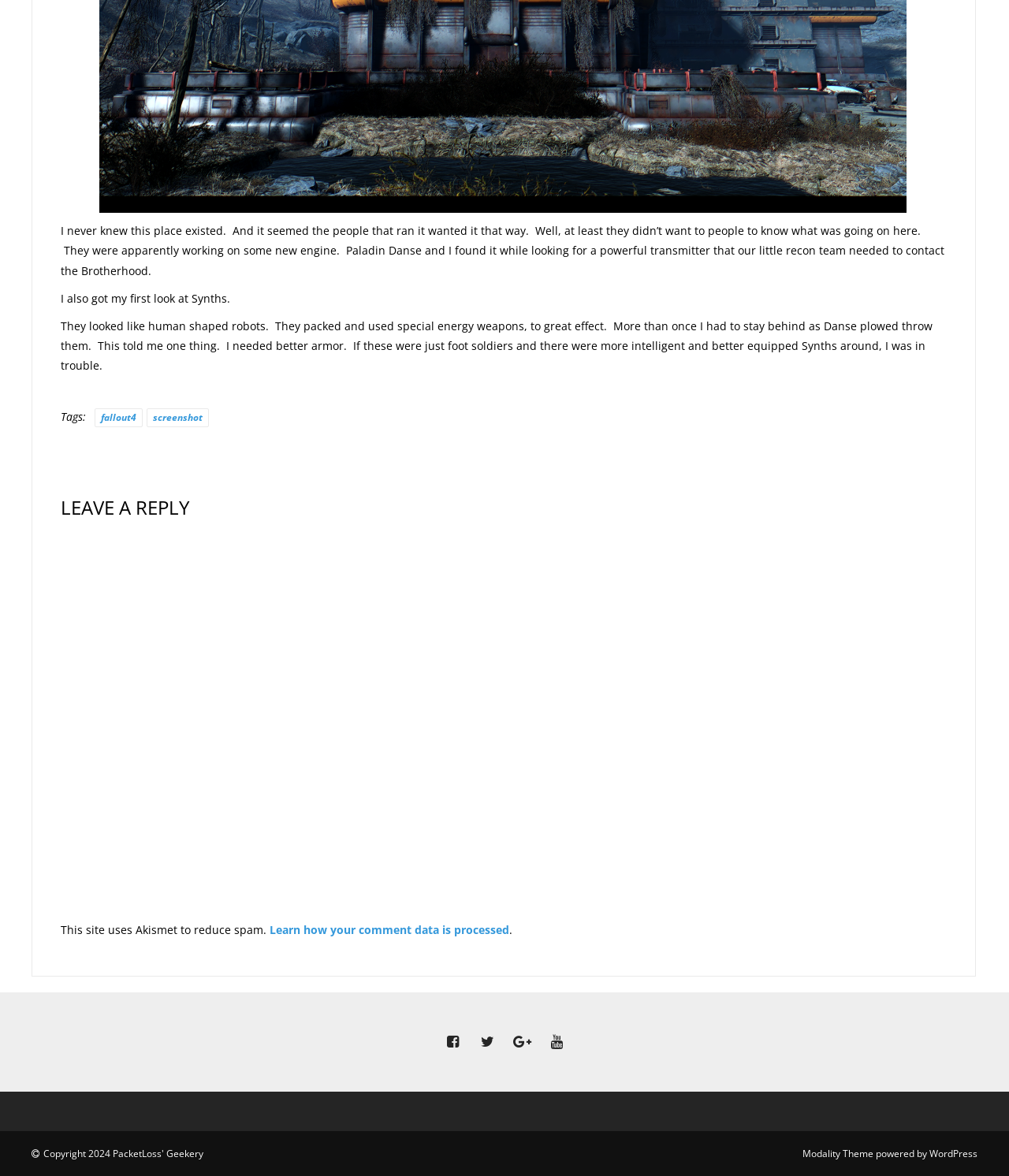Identify the bounding box for the UI element described as: "Copyright 2024 PacketLoss' Geekery". The coordinates should be four float numbers between 0 and 1, i.e., [left, top, right, bottom].

[0.043, 0.975, 0.202, 0.986]